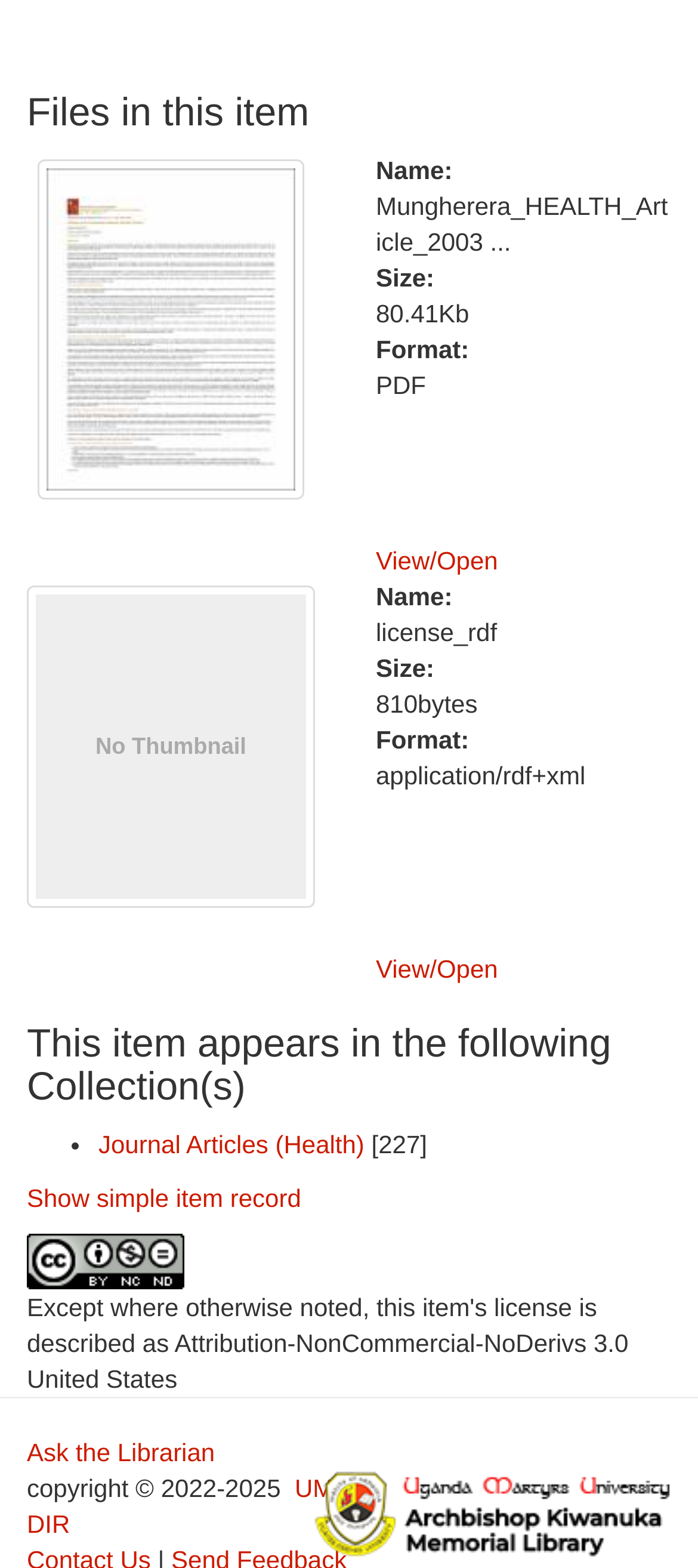Please analyze the image and provide a thorough answer to the question:
What is the size of the second file?

I looked at the DescriptionListDetail element with the text '810bytes' which is a child of the DescriptionList element with the term 'Size:' and is associated with the second file.